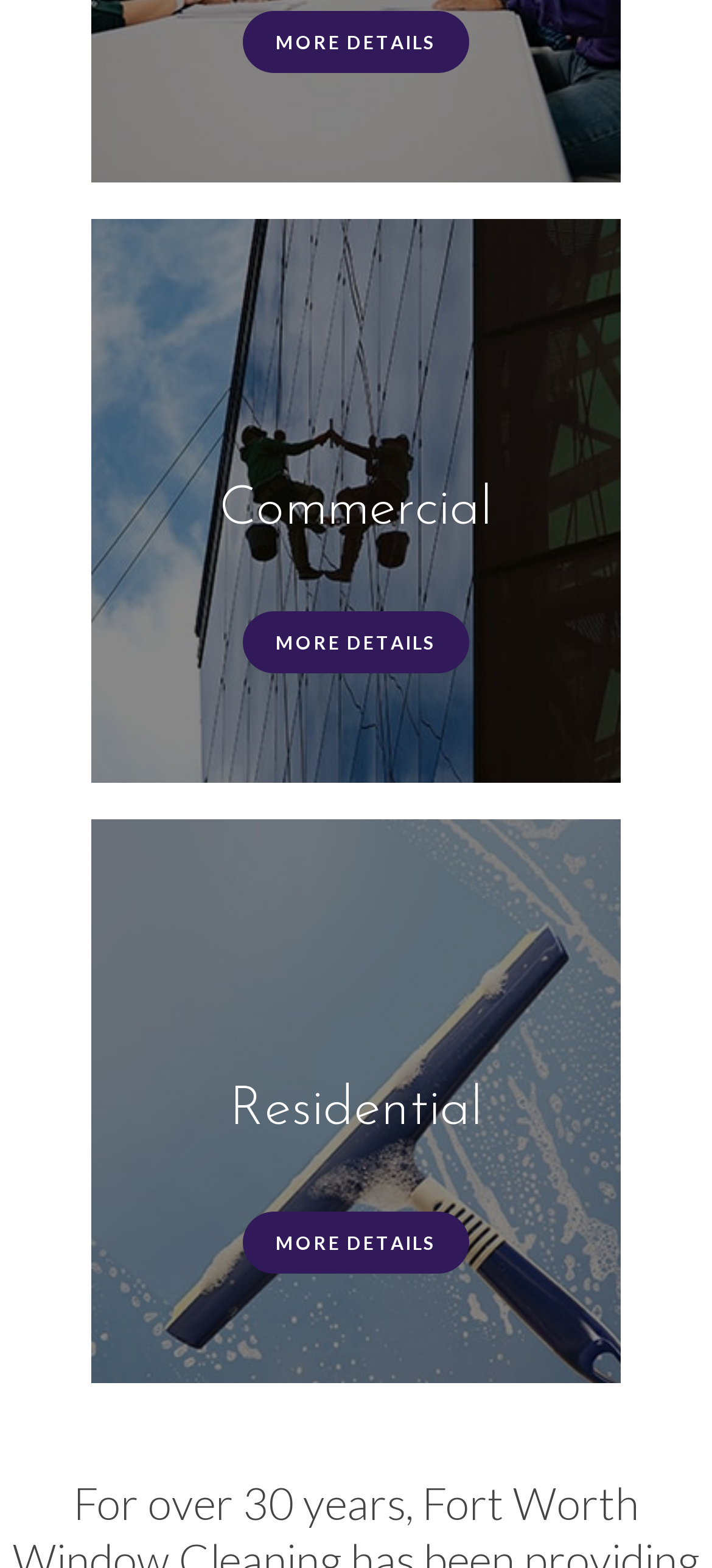Locate the bounding box of the user interface element based on this description: "MORE DETAILS".

[0.341, 0.773, 0.659, 0.812]